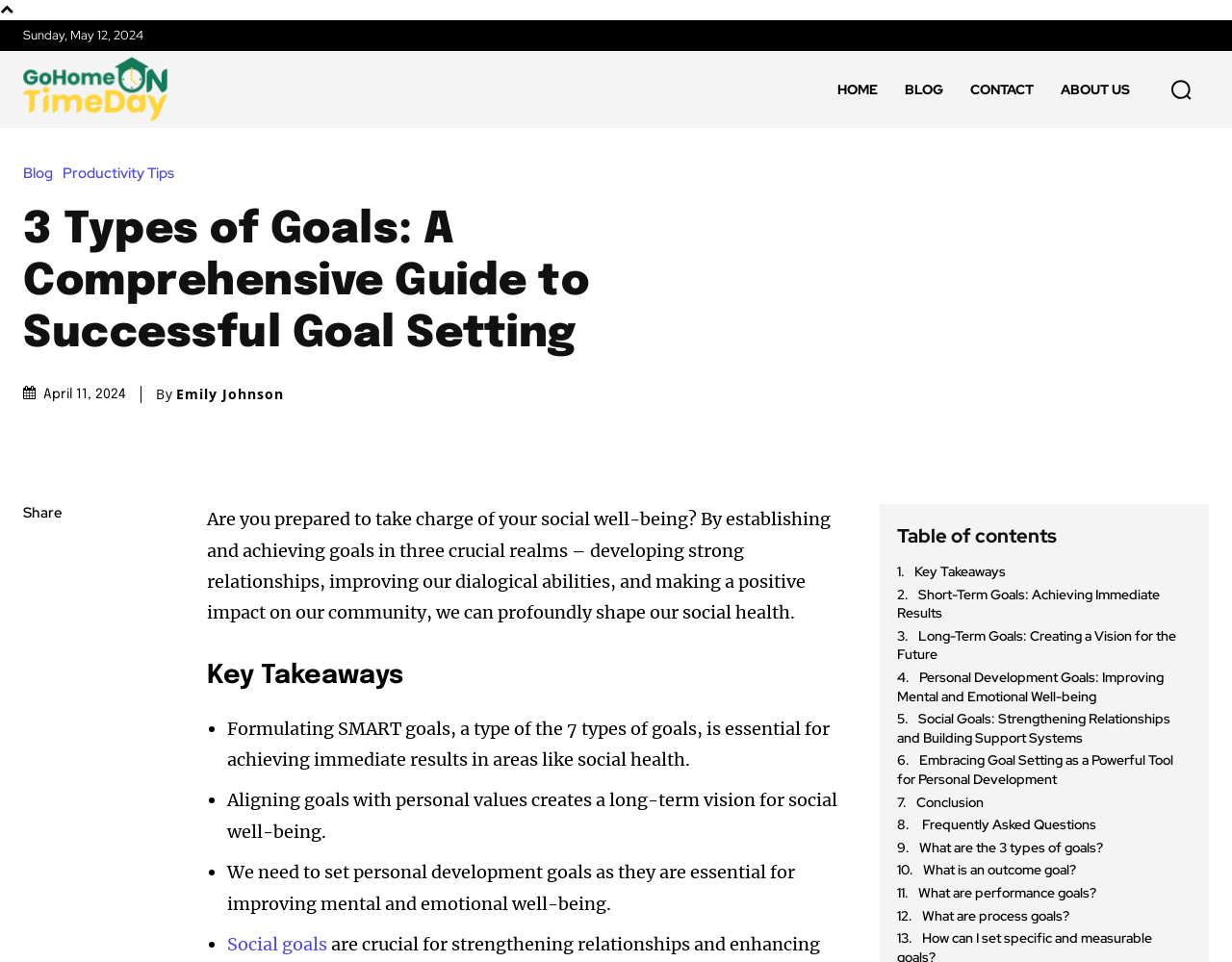Highlight the bounding box of the UI element that corresponds to this description: "Blog".

[0.724, 0.053, 0.777, 0.133]